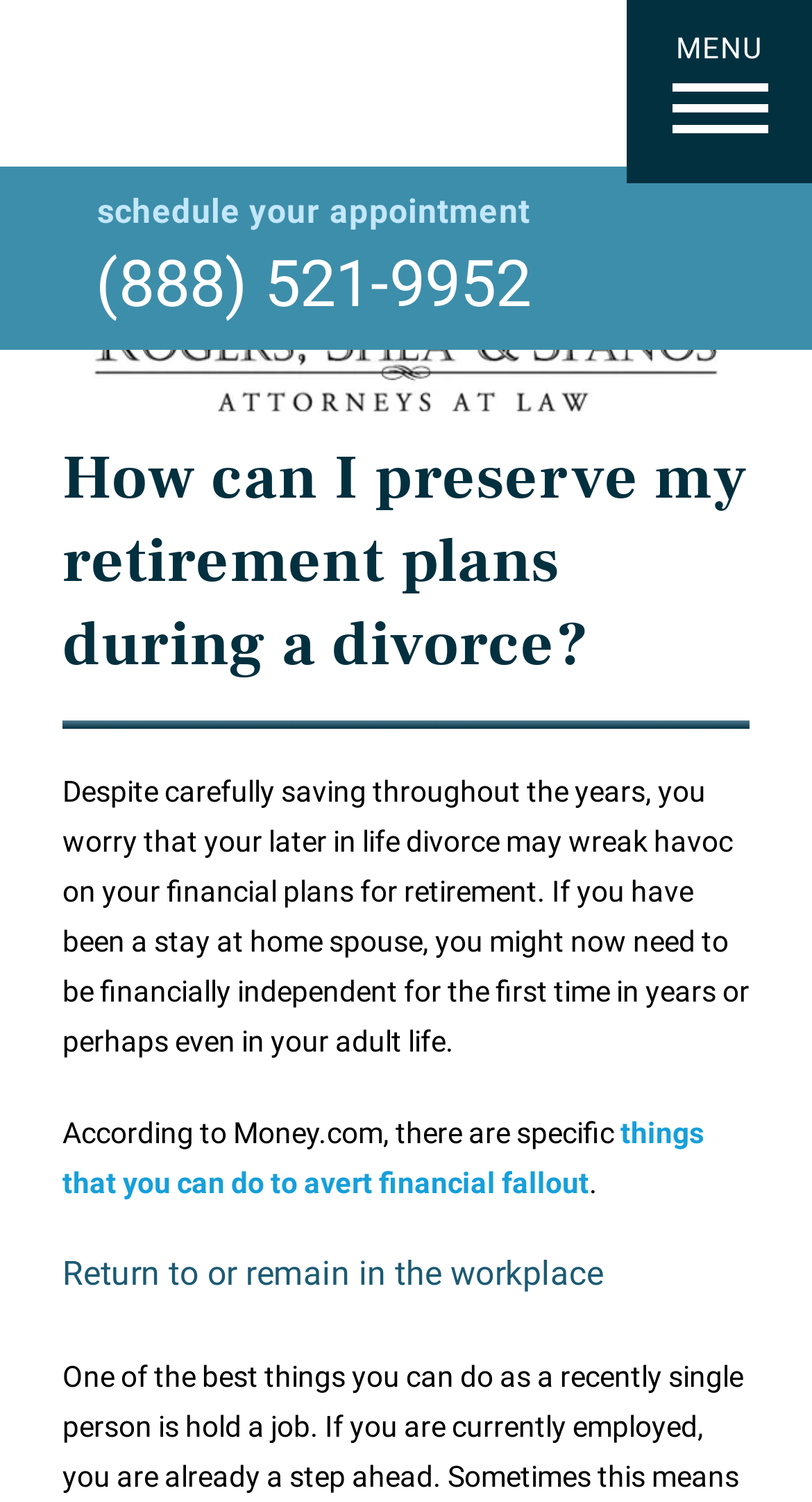Given the description of the UI element: "title="Weintraub Law Office"", predict the bounding box coordinates in the form of [left, top, right, bottom], with each value being a float between 0 and 1.

[0.0, 0.177, 1.0, 0.298]